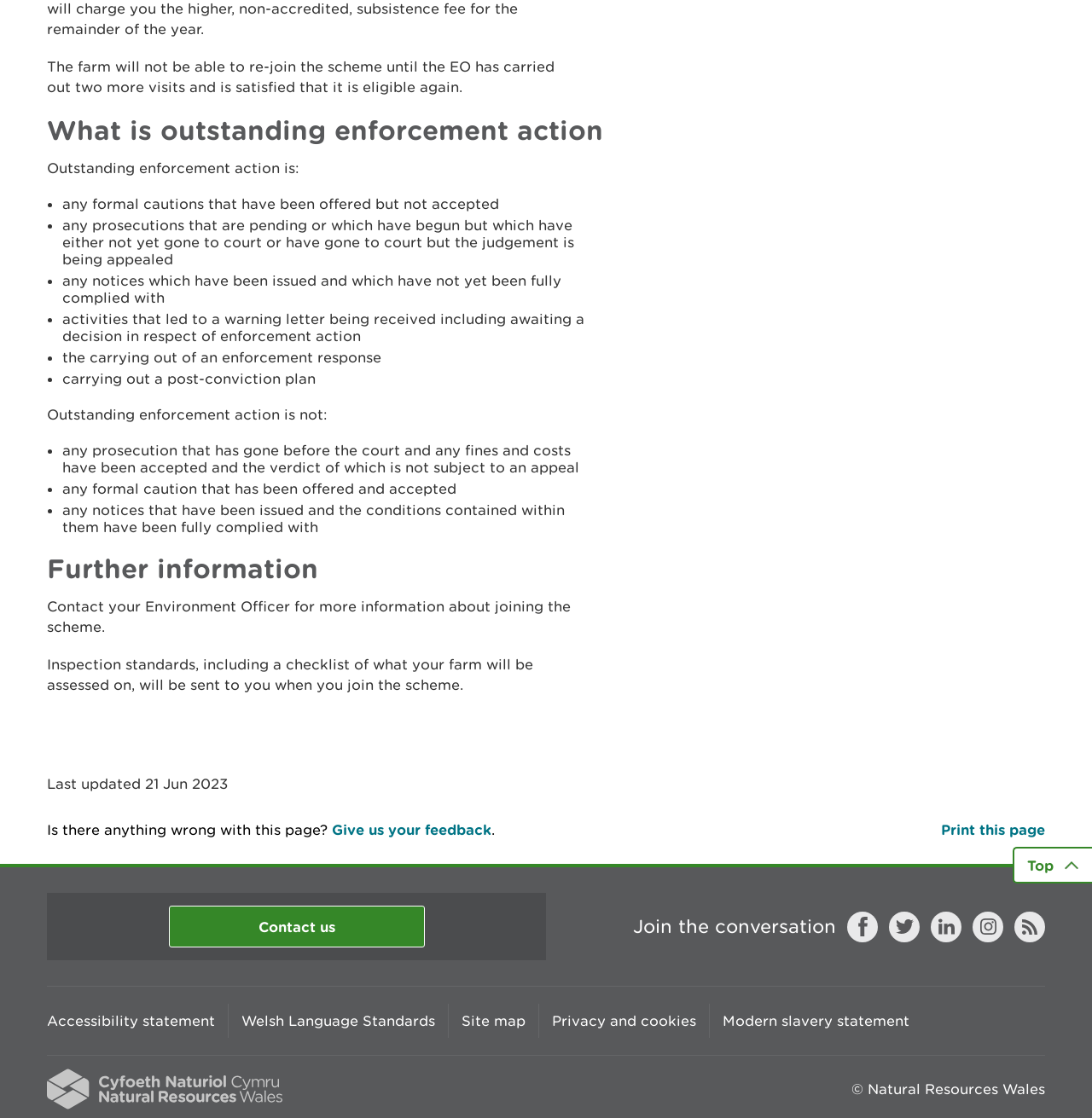Provide a brief response to the question using a single word or phrase: 
What is outstanding enforcement action?

Formal cautions, prosecutions, notices, etc.